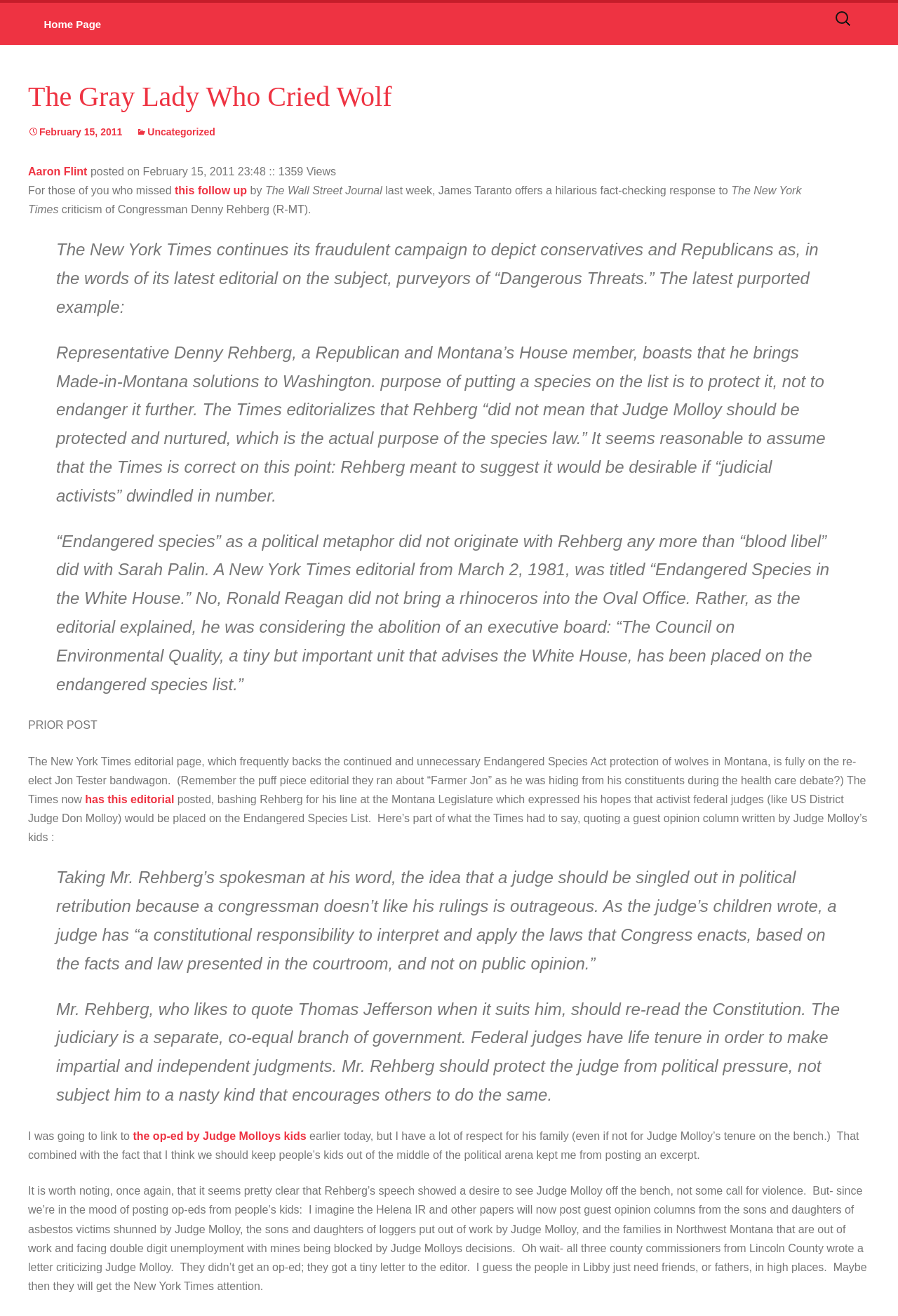Locate the bounding box coordinates of the area where you should click to accomplish the instruction: "Search for something".

[0.927, 0.004, 0.953, 0.024]